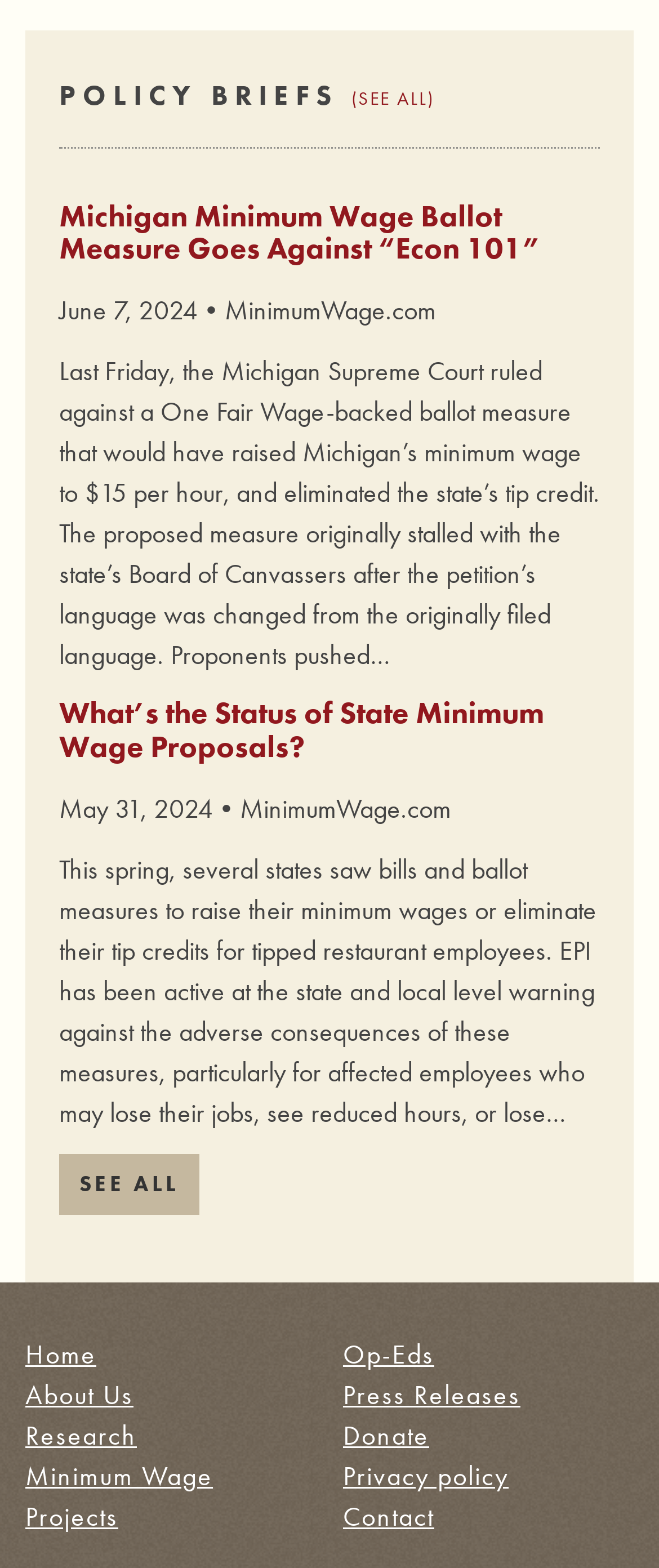Locate the bounding box coordinates of the clickable region necessary to complete the following instruction: "Read about Michigan Minimum Wage Ballot Measure". Provide the coordinates in the format of four float numbers between 0 and 1, i.e., [left, top, right, bottom].

[0.09, 0.127, 0.91, 0.169]